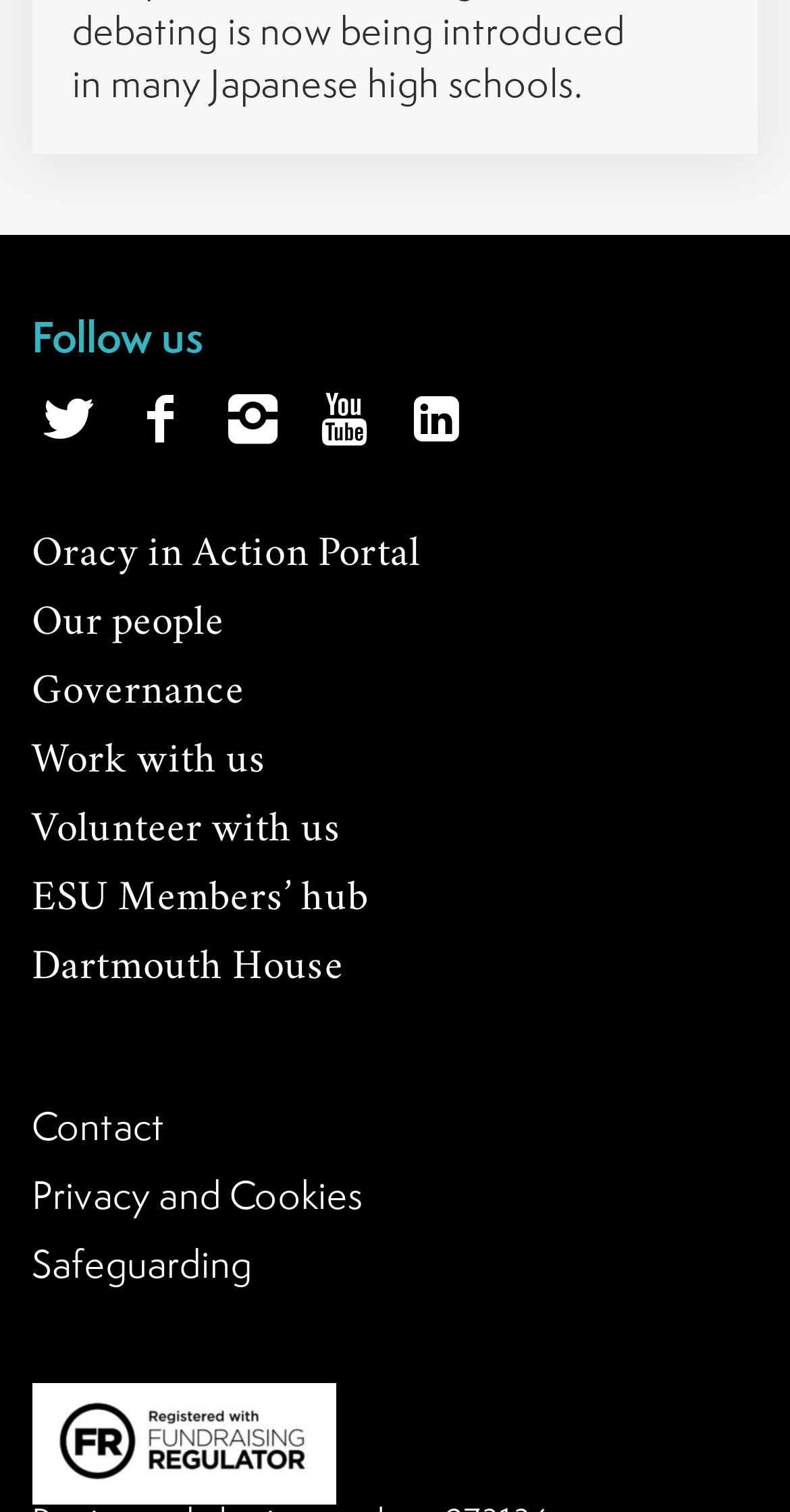What is the last link in the main navigation?
Carefully analyze the image and provide a thorough answer to the question.

The last link in the main navigation is 'Privacy and Cookies', which can be determined by looking at the vertical position of the links and finding the one with the largest y2 coordinate.